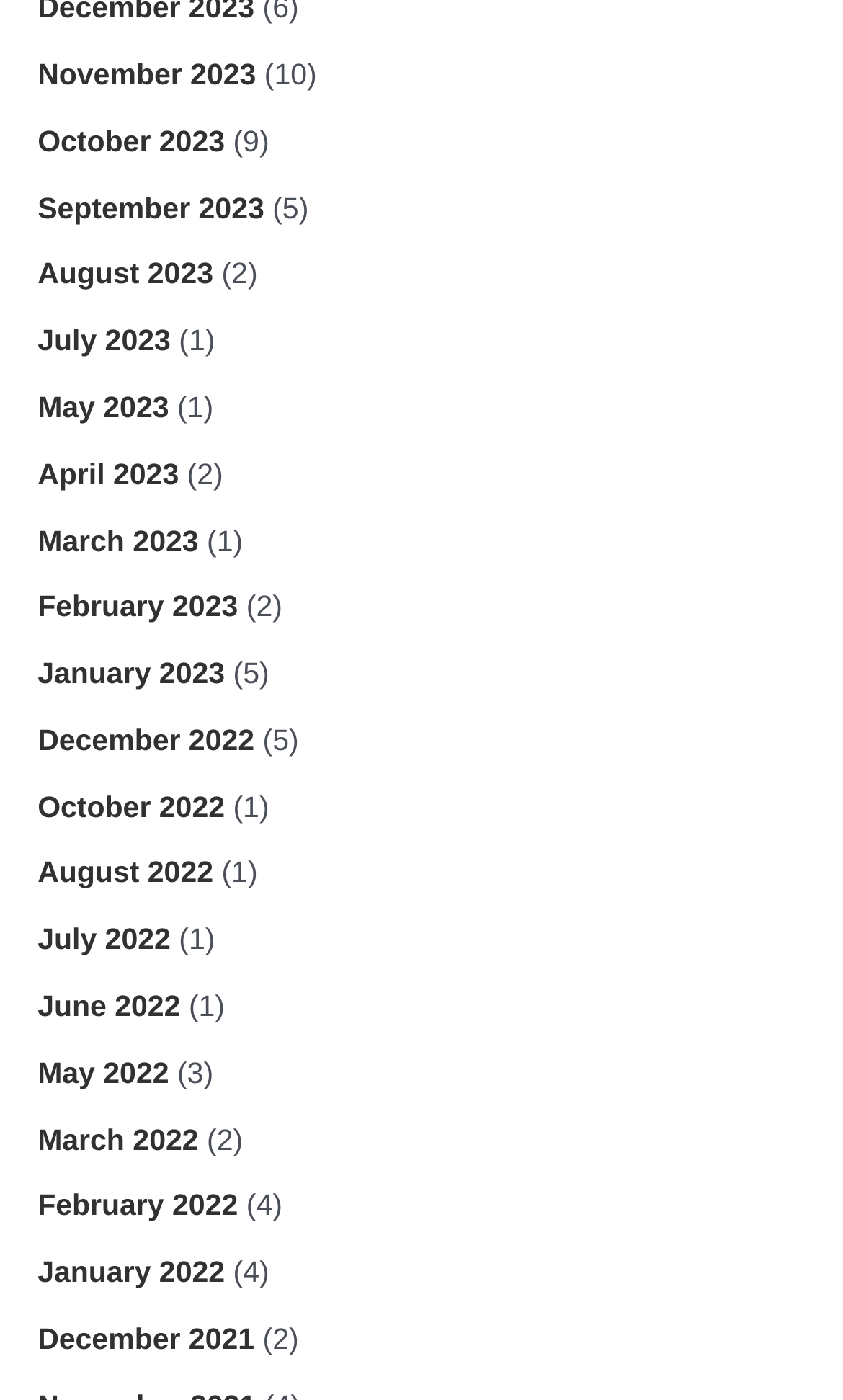Respond with a single word or short phrase to the following question: 
How many months have only 1 article?

5